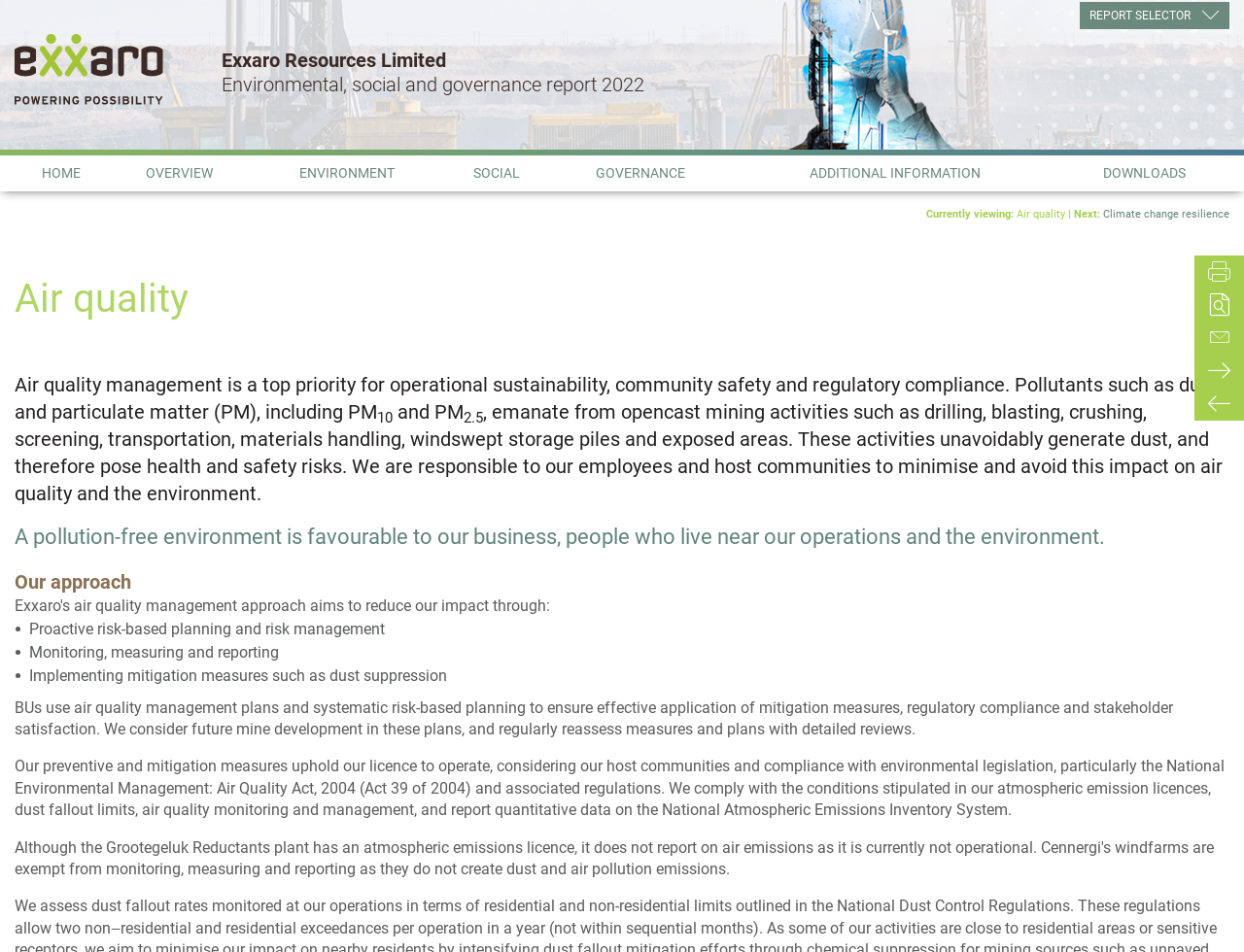Extract the bounding box coordinates for the UI element described by the text: "title="Home"". The coordinates should be in the form of [left, top, right, bottom] with values between 0 and 1.

[0.012, 0.062, 0.131, 0.081]